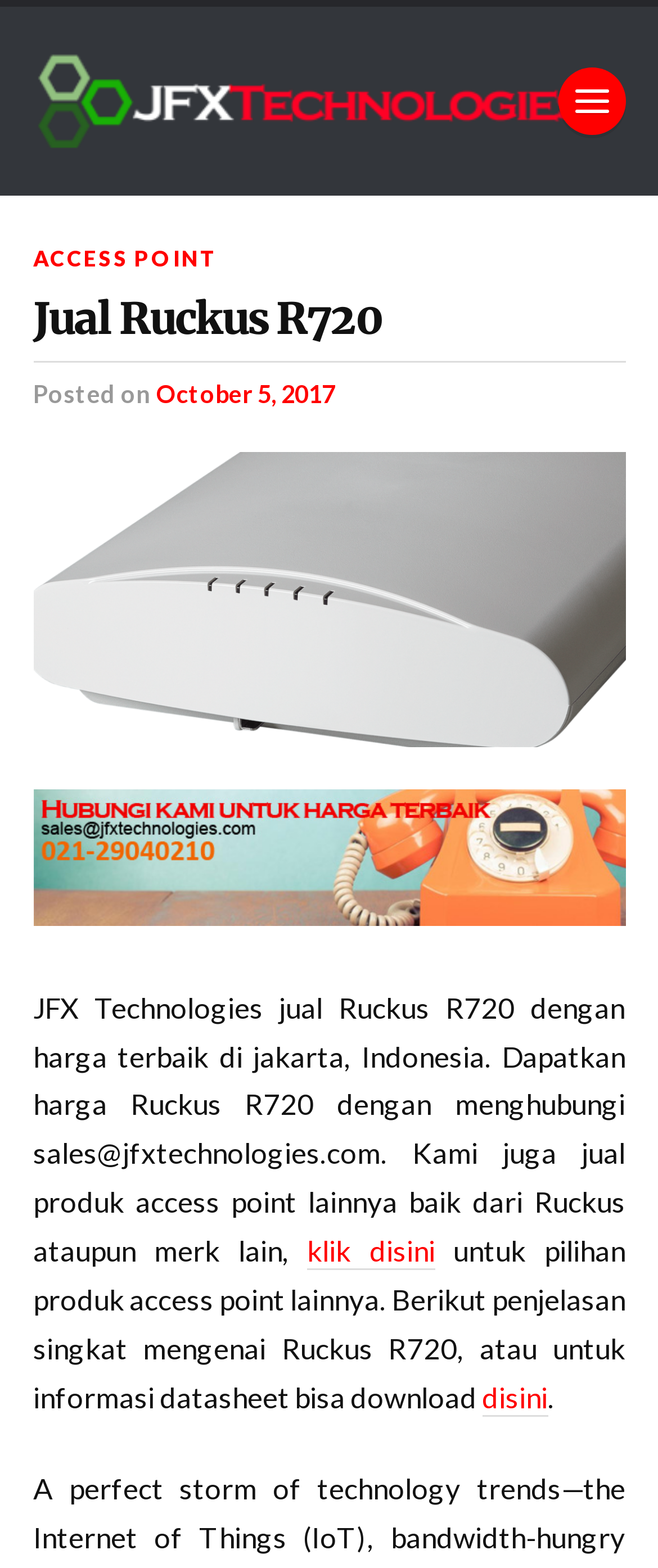Give a one-word or short phrase answer to this question: 
How can I get the price of Ruckus R720?

Contact sales@jfxtechnologies.com